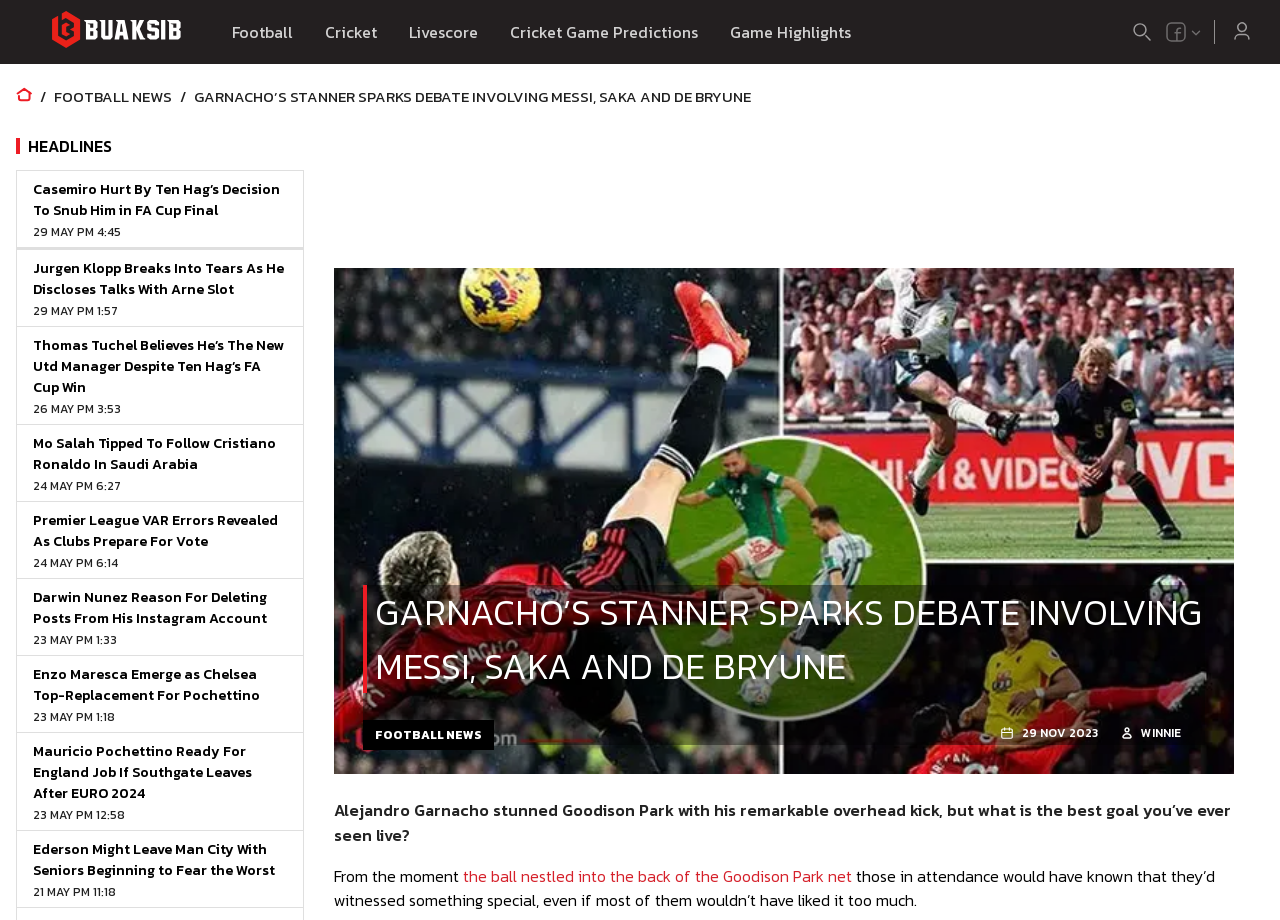Determine the main text heading of the webpage and provide its content.

GARNACHO’S STANNER SPARKS DEBATE INVOLVING MESSI, SAKA AND DE BRYUNE